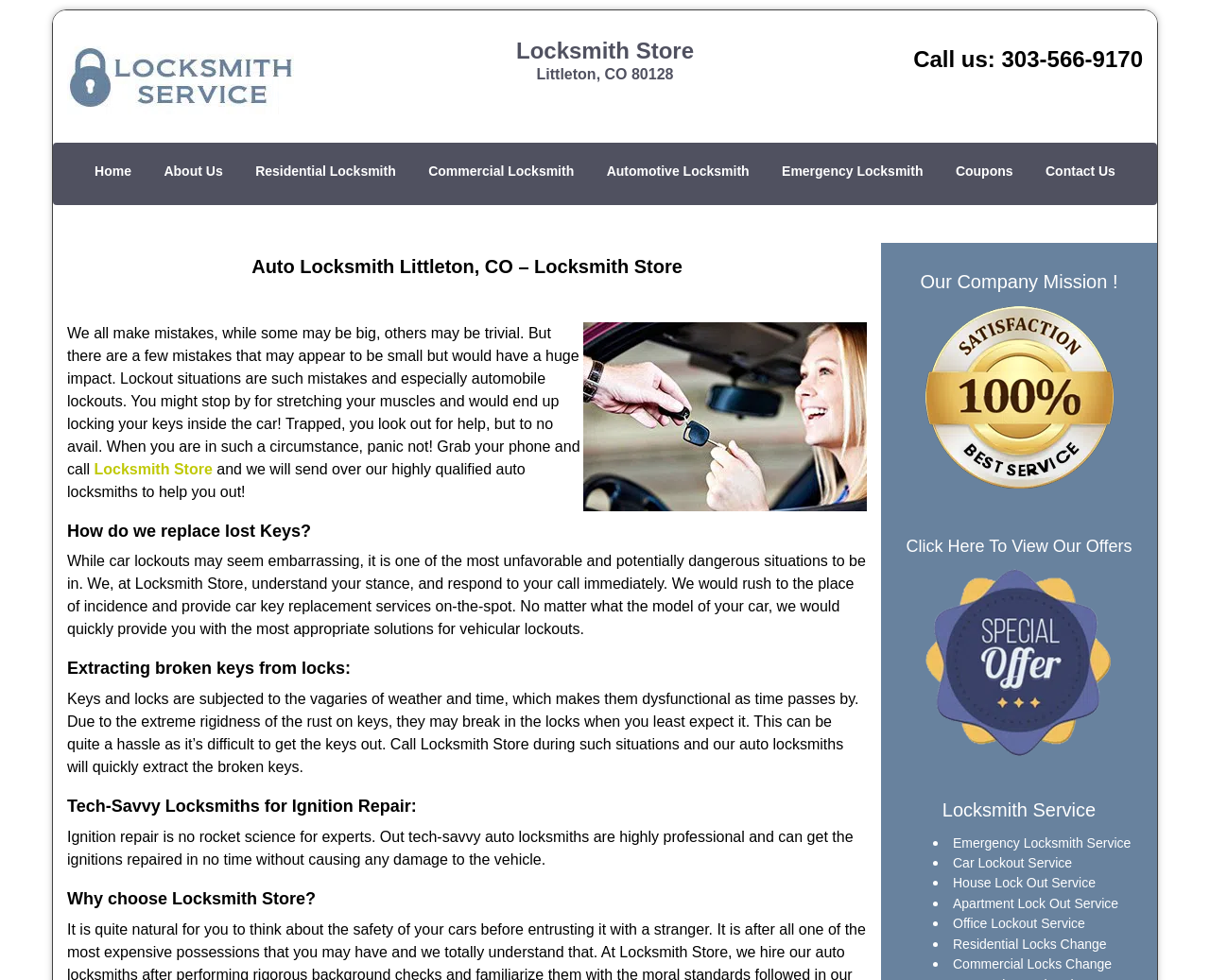Please find the bounding box coordinates of the section that needs to be clicked to achieve this instruction: "Call the phone number".

[0.828, 0.047, 0.945, 0.073]